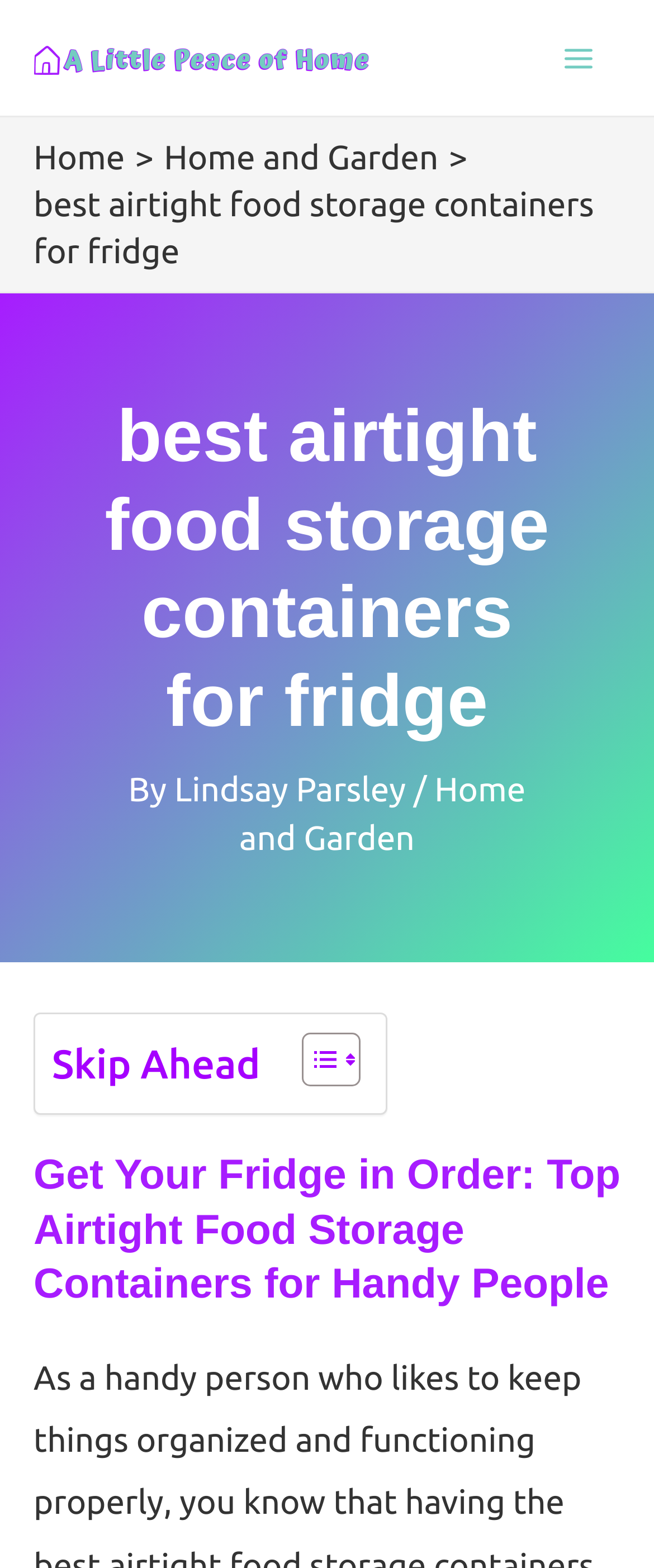Who is the author of the article?
Refer to the screenshot and respond with a concise word or phrase.

Lindsay Parsley